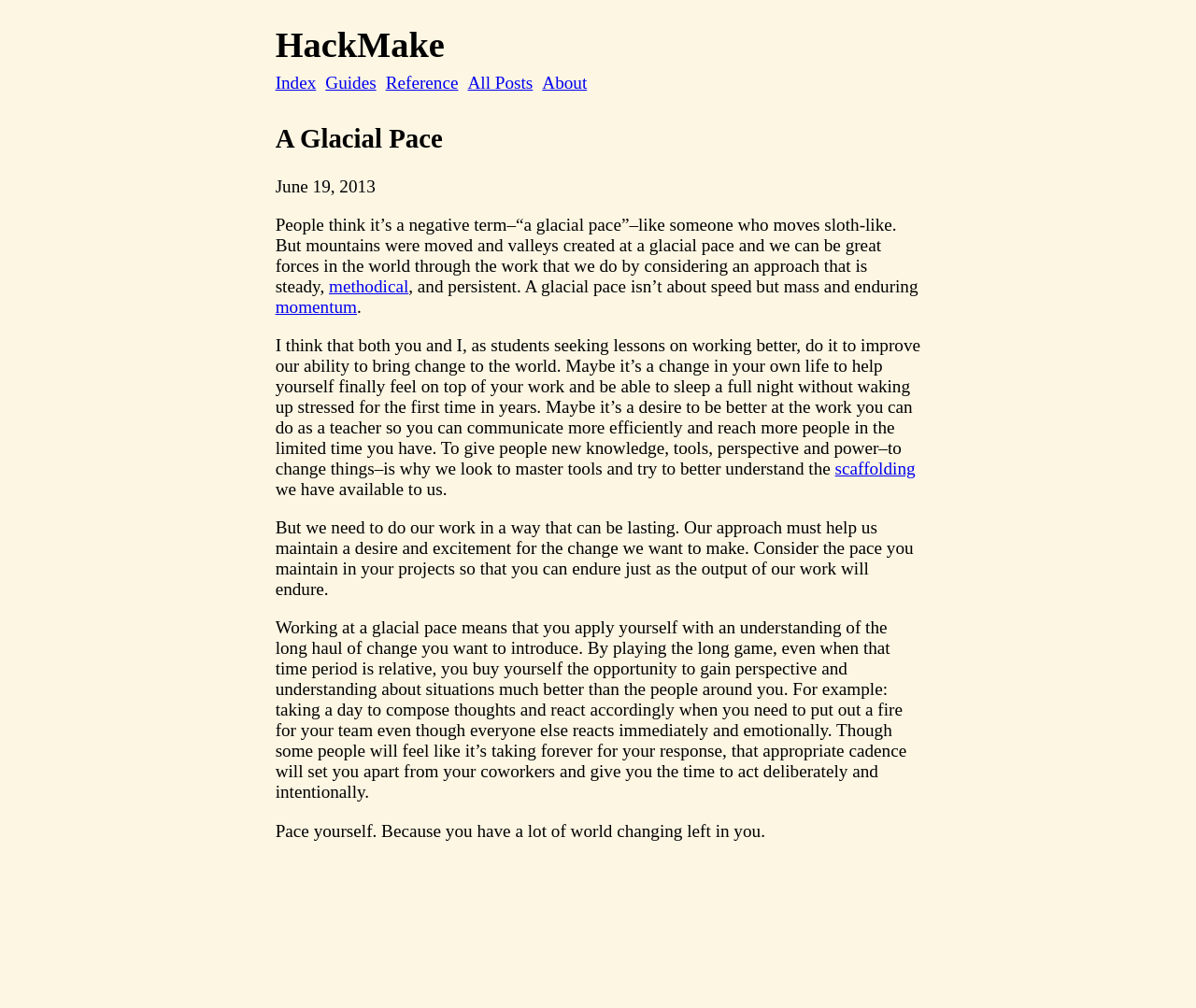Based on the image, provide a detailed and complete answer to the question: 
What is the title of the article?

The title of the article can be found in the heading element with bounding box coordinates [0.23, 0.122, 0.77, 0.153]. The text content of this element is 'A Glacial Pace'.